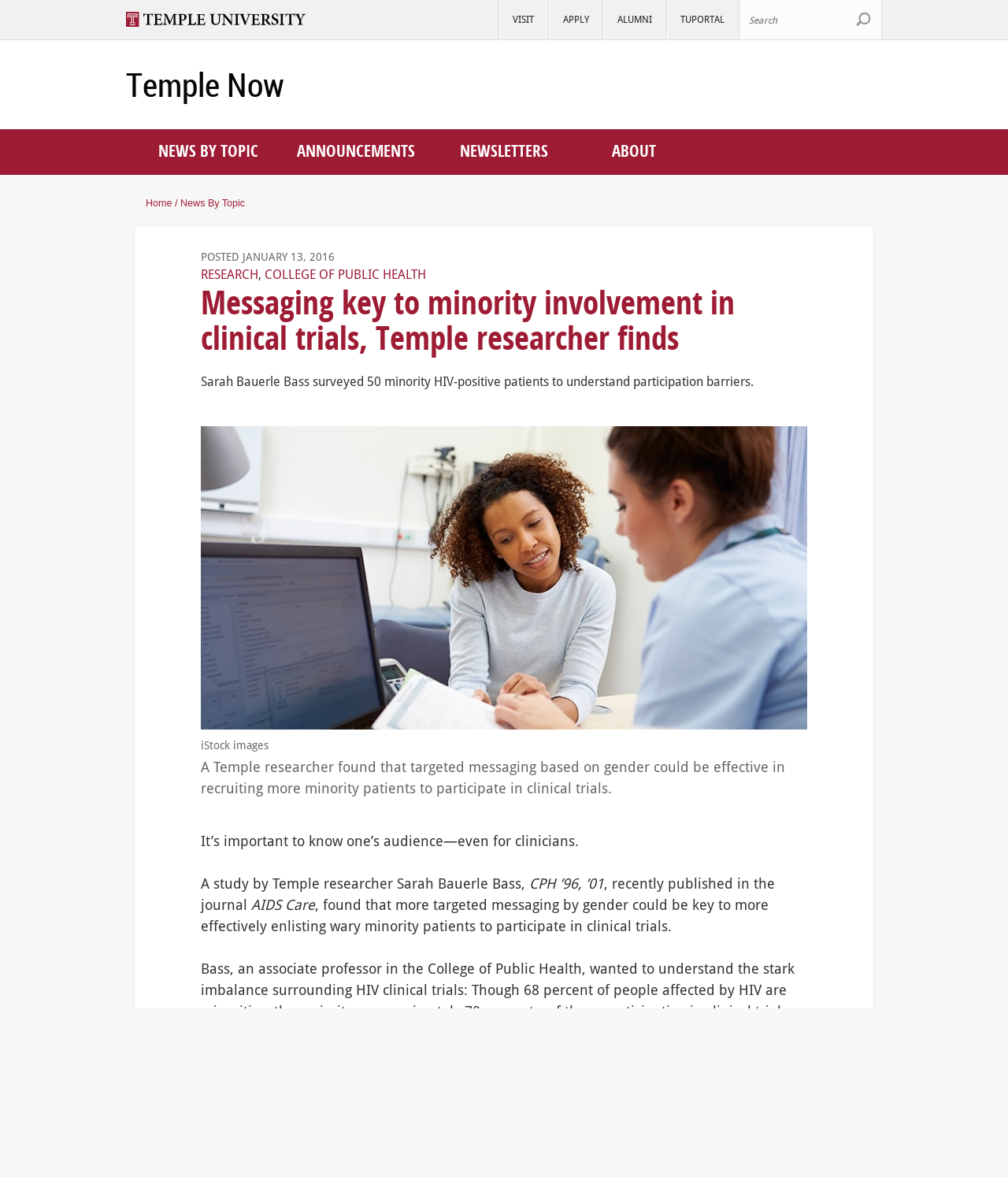Pinpoint the bounding box coordinates of the area that must be clicked to complete this instruction: "Search Site".

[0.733, 0.0, 0.875, 0.033]